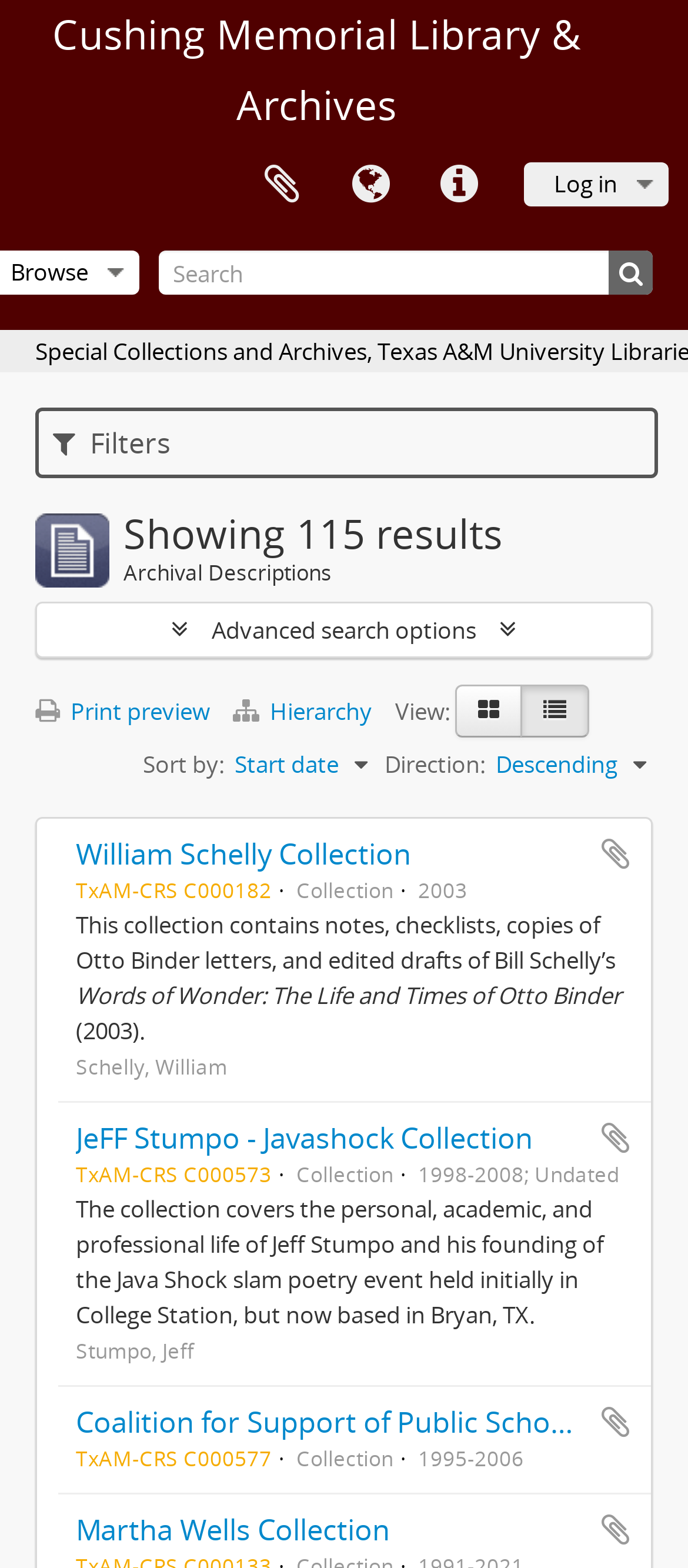What is the direction of the sort?
Please provide a comprehensive answer based on the contents of the image.

The answer can be found by looking at the 'Sort by:' section, which contains a static text 'Direction:' followed by a static text 'Descending'.